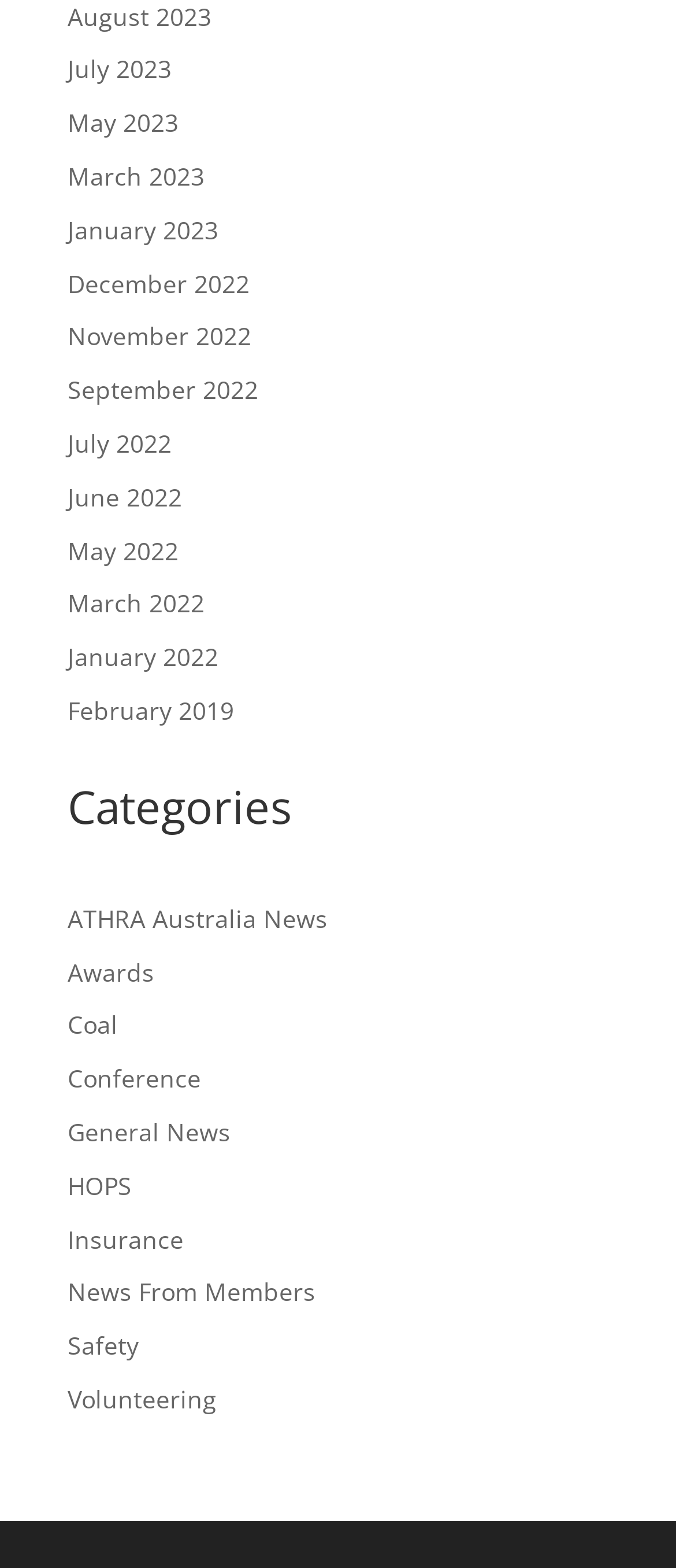Extract the bounding box coordinates for the HTML element that matches this description: "November 2022". The coordinates should be four float numbers between 0 and 1, i.e., [left, top, right, bottom].

[0.1, 0.204, 0.372, 0.225]